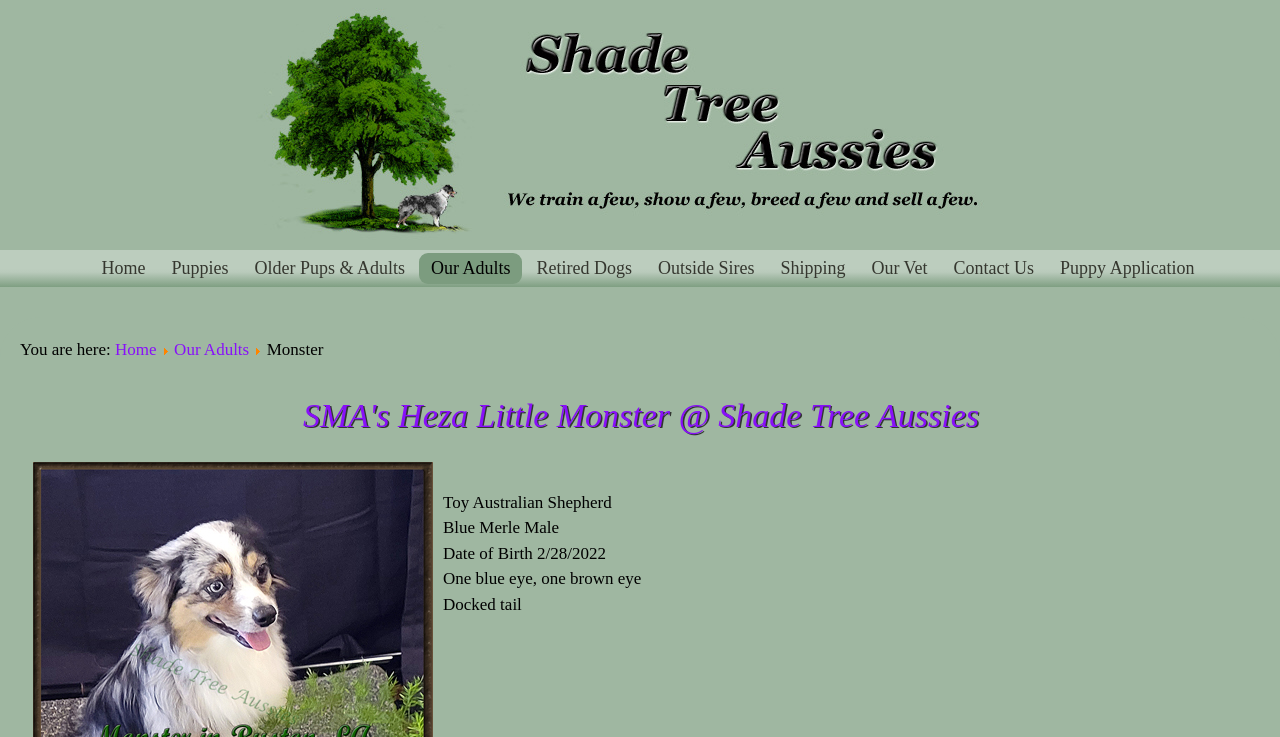Could you provide the bounding box coordinates for the portion of the screen to click to complete this instruction: "go to home page"?

[0.07, 0.343, 0.123, 0.385]